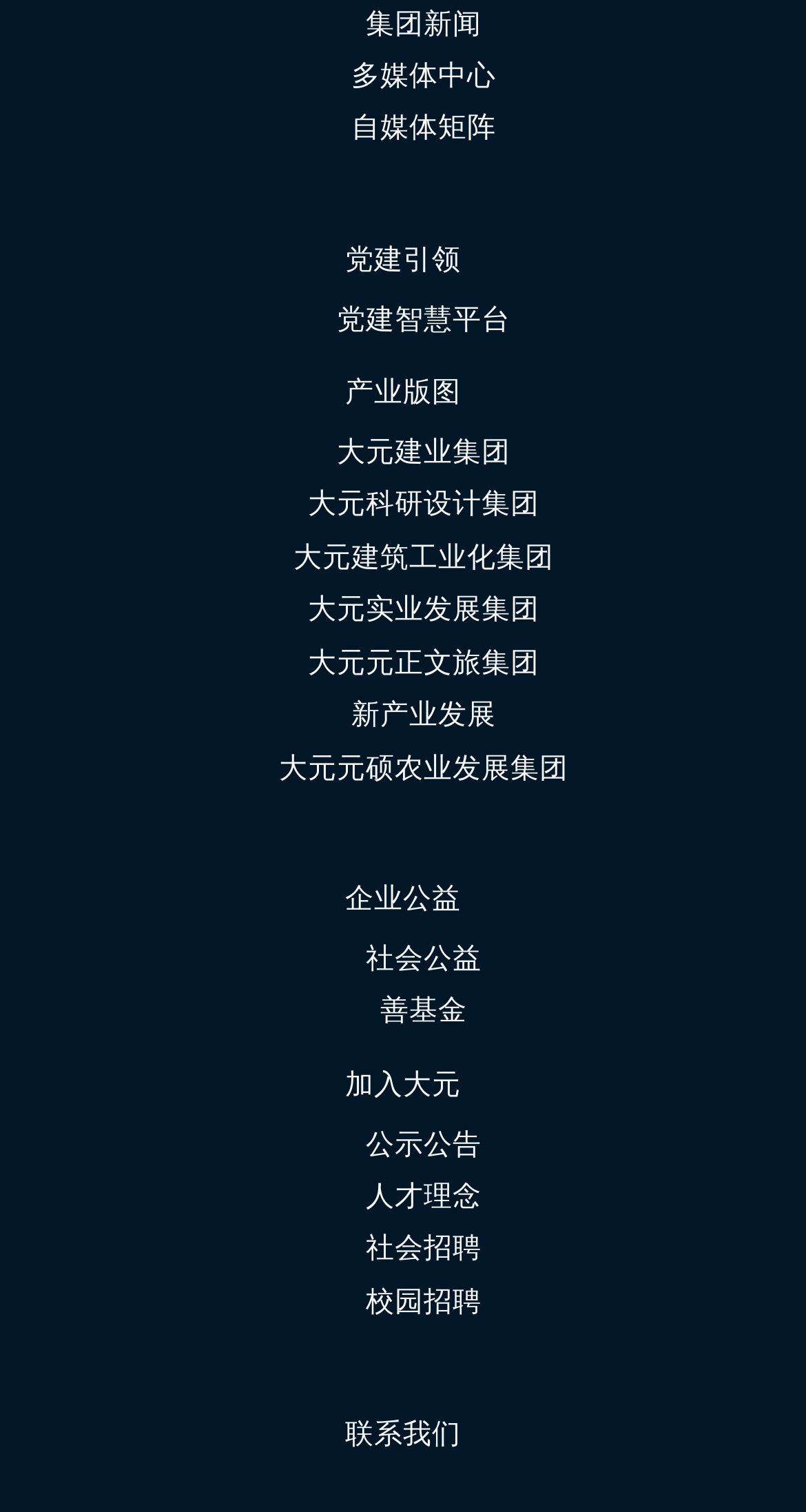How many groups of links are there in the footer section?
Look at the image and respond with a one-word or short phrase answer.

3